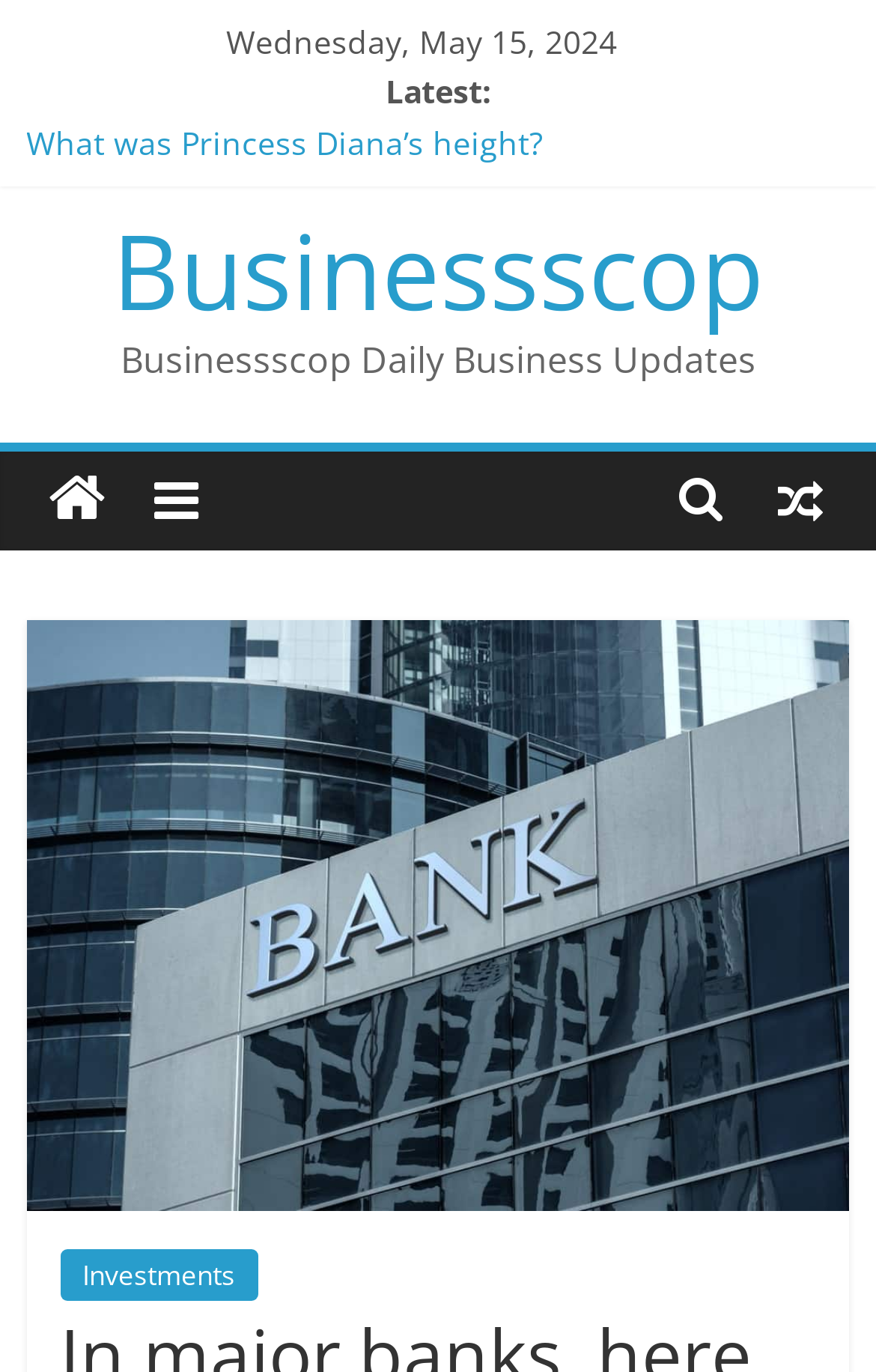Identify the bounding box of the UI element that matches this description: "What was Princess Diana’s height?".

[0.03, 0.308, 0.62, 0.339]